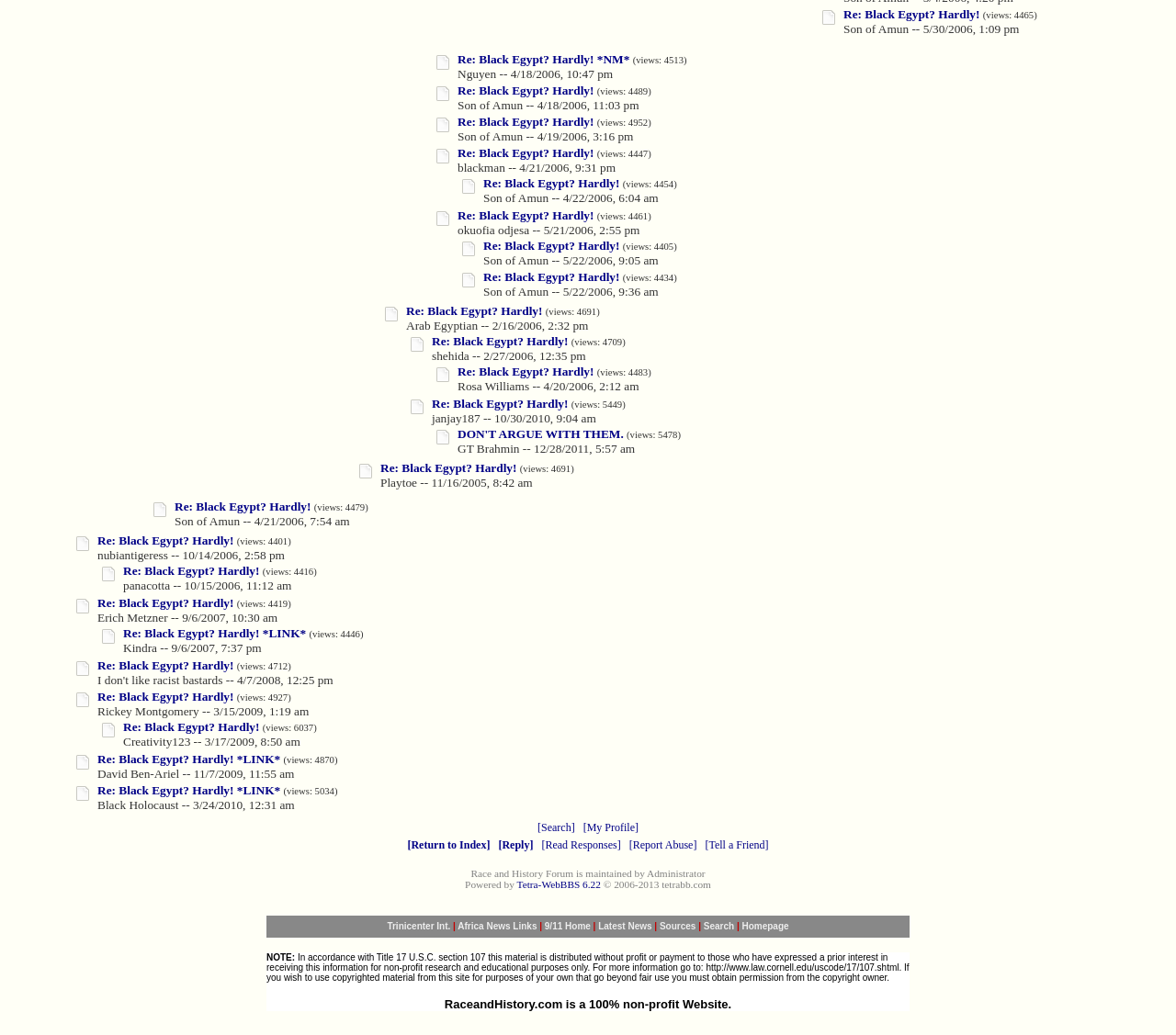From the element description: "Sources", extract the bounding box coordinates of the UI element. The coordinates should be expressed as four float numbers between 0 and 1, in the order [left, top, right, bottom].

[0.561, 0.89, 0.592, 0.9]